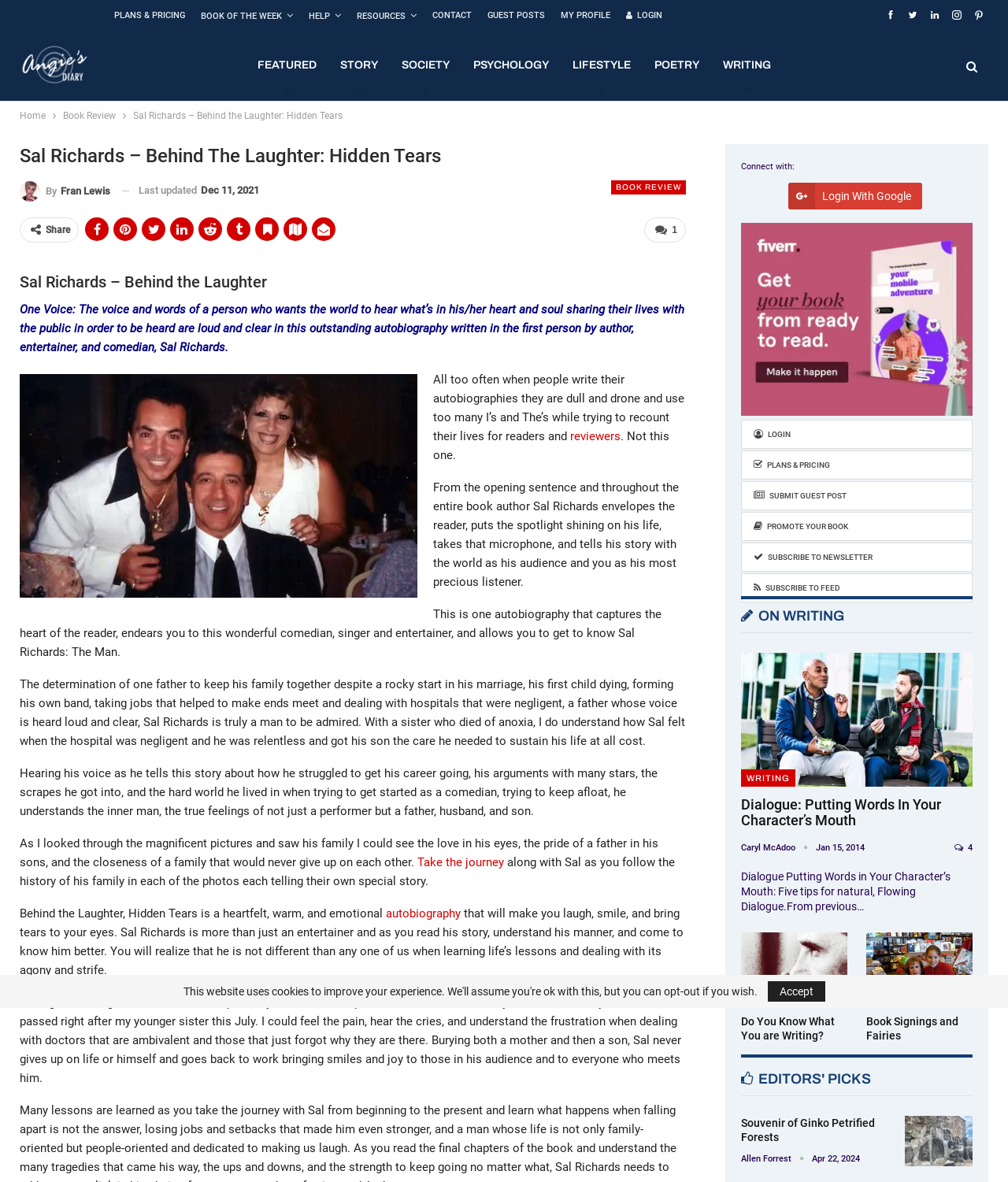Determine the bounding box coordinates of the element's region needed to click to follow the instruction: "Share the post". Provide these coordinates as four float numbers between 0 and 1, formatted as [left, top, right, bottom].

[0.084, 0.184, 0.108, 0.204]